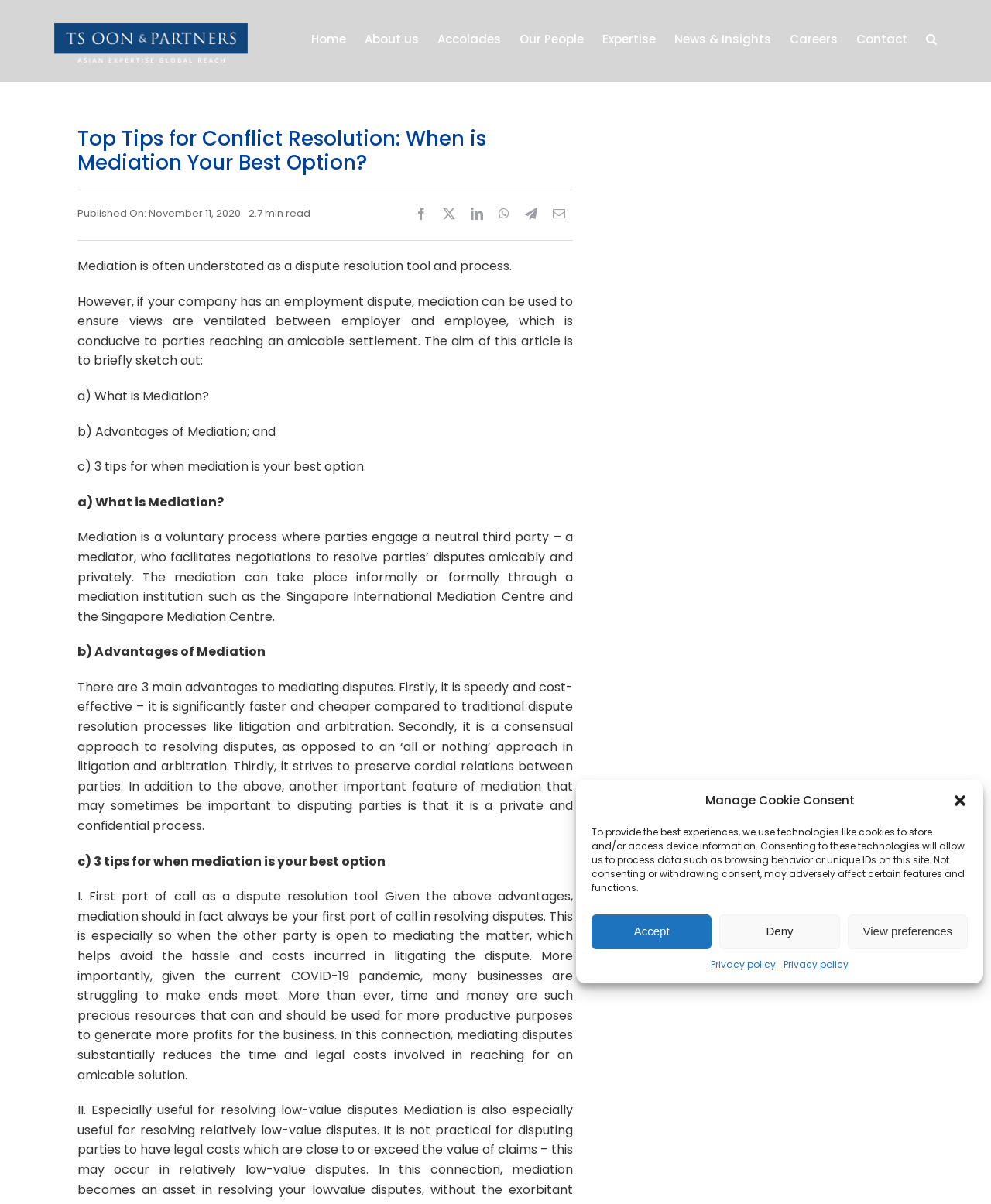Using details from the image, please answer the following question comprehensively:
What is the author's tone in this article?

The author's tone in this article is informative, as they provide a neutral and objective explanation of mediation as a dispute resolution tool and process, without expressing a personal opinion or bias.